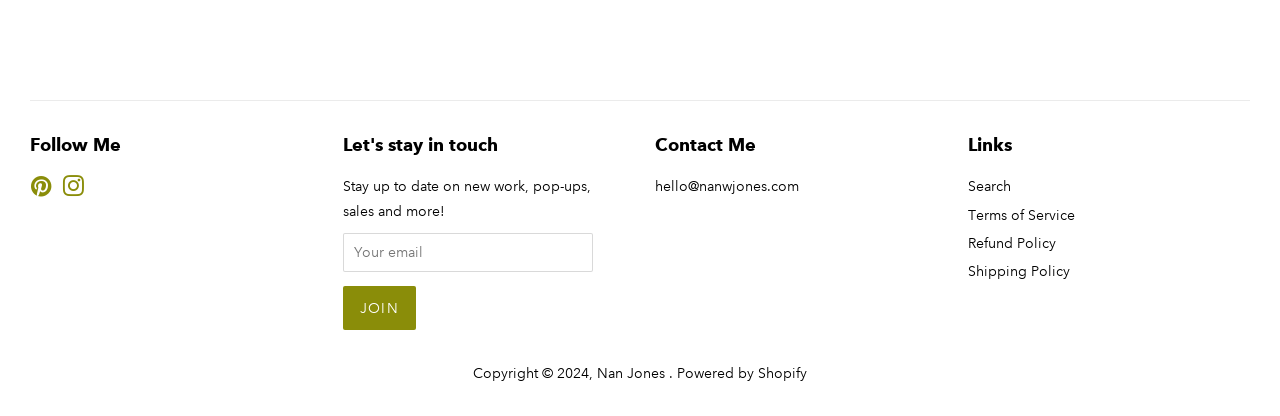Please identify the bounding box coordinates of the element's region that should be clicked to execute the following instruction: "view our edge". The bounding box coordinates must be four float numbers between 0 and 1, i.e., [left, top, right, bottom].

None